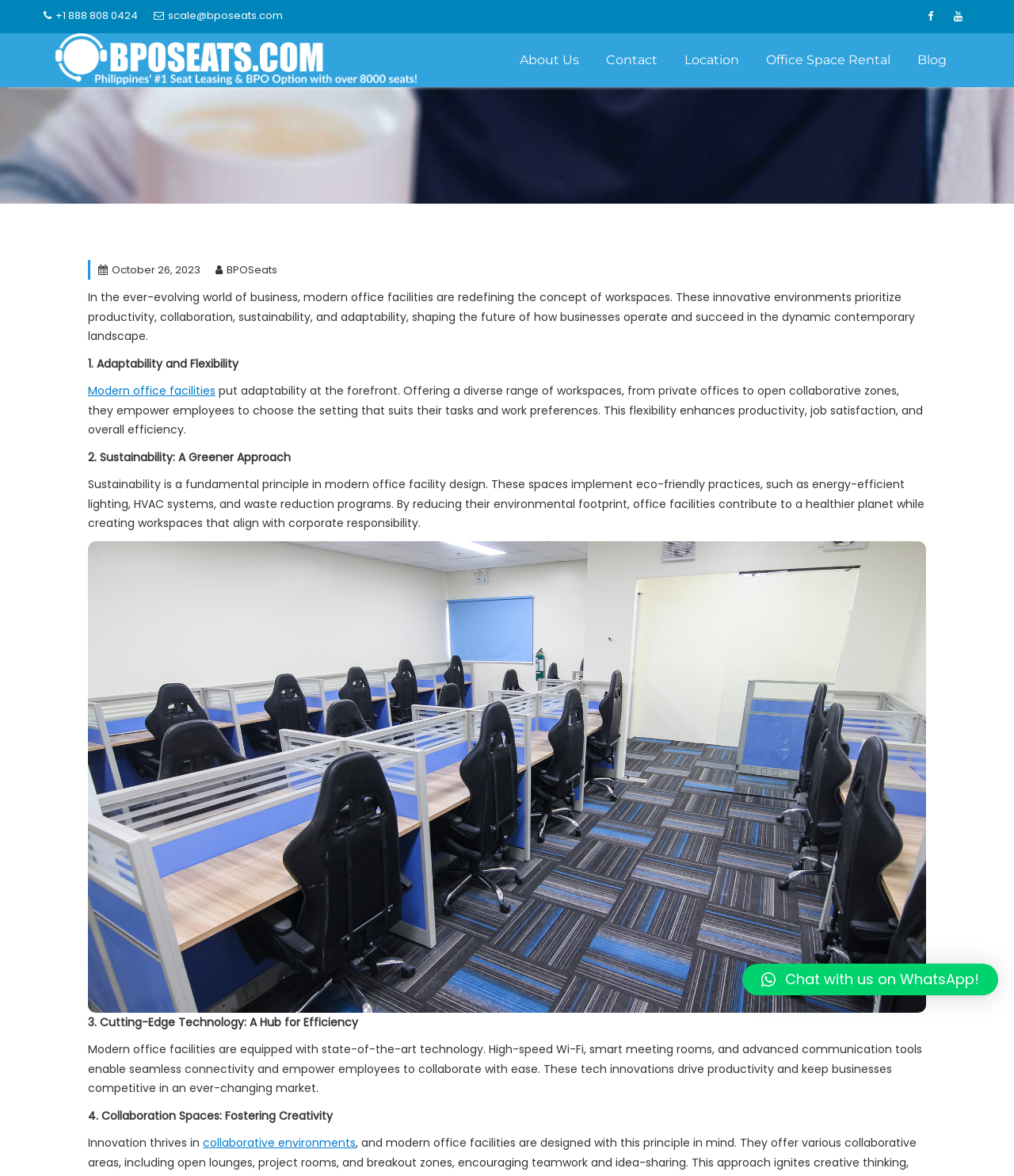Articulate a complete and detailed caption of the webpage elements.

The webpage is about modern office facilities, highlighting their features and benefits. At the top, there is a navigation menu with links to "About Us", "Contact", "Location", "Office Space Rental", and "Blog". Below the navigation menu, there is a large heading that reads "Modern Office Facilities: Revolutionizing Workspaces for Enhanced Efficiency". 

To the right of the heading, there is a smaller text with a date "October 26, 2023" and a link to "BPOSeats". Below the heading, there is a paragraph of text that introduces the concept of modern office facilities, emphasizing their focus on productivity, collaboration, sustainability, and adaptability.

The webpage is divided into four sections, each highlighting a key aspect of modern office facilities. The first section is about adaptability and flexibility, with a link to "Modern office facilities" and a description of how these facilities offer a range of workspaces to enhance productivity and job satisfaction. 

The second section focuses on sustainability, describing how modern office facilities implement eco-friendly practices to reduce their environmental footprint. The third section highlights the cutting-edge technology used in these facilities, including high-speed Wi-Fi and advanced communication tools, to drive productivity and competitiveness. 

The fourth section emphasizes the importance of collaboration spaces in fostering creativity and innovation. Throughout the webpage, there are images and icons, including a logo for "BPOSeats.com" at the top and an image related to modern office facilities in the third section. At the bottom of the page, there is a link to chat with the company on WhatsApp.